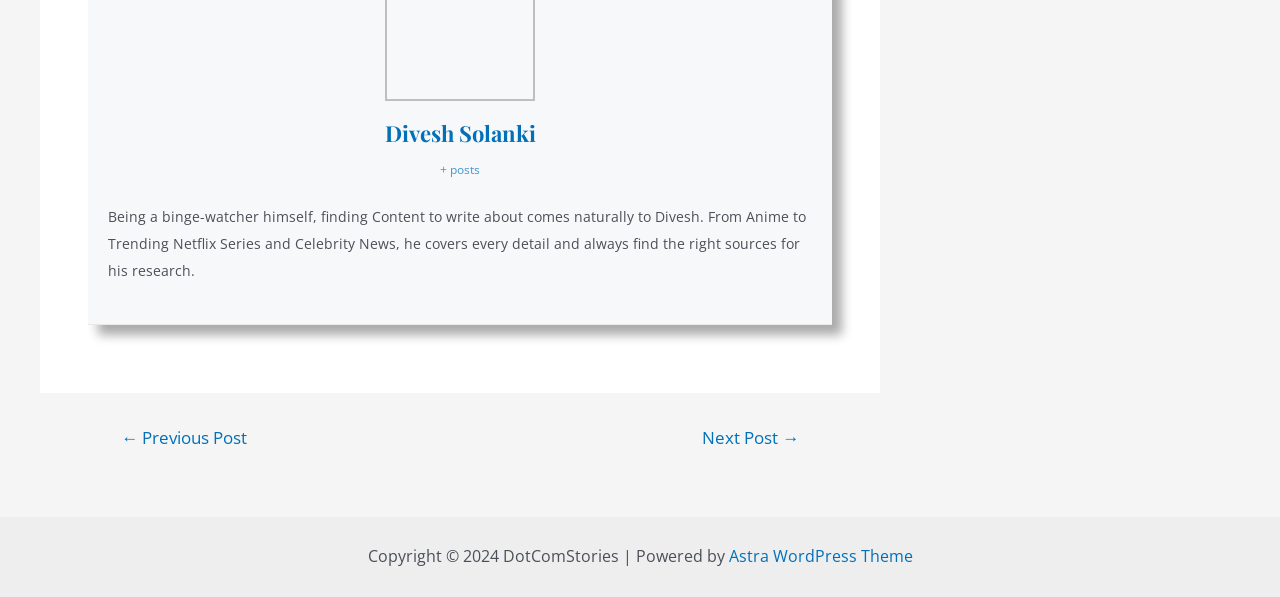Please answer the following question using a single word or phrase: 
What is the name of the author?

Divesh Solanki